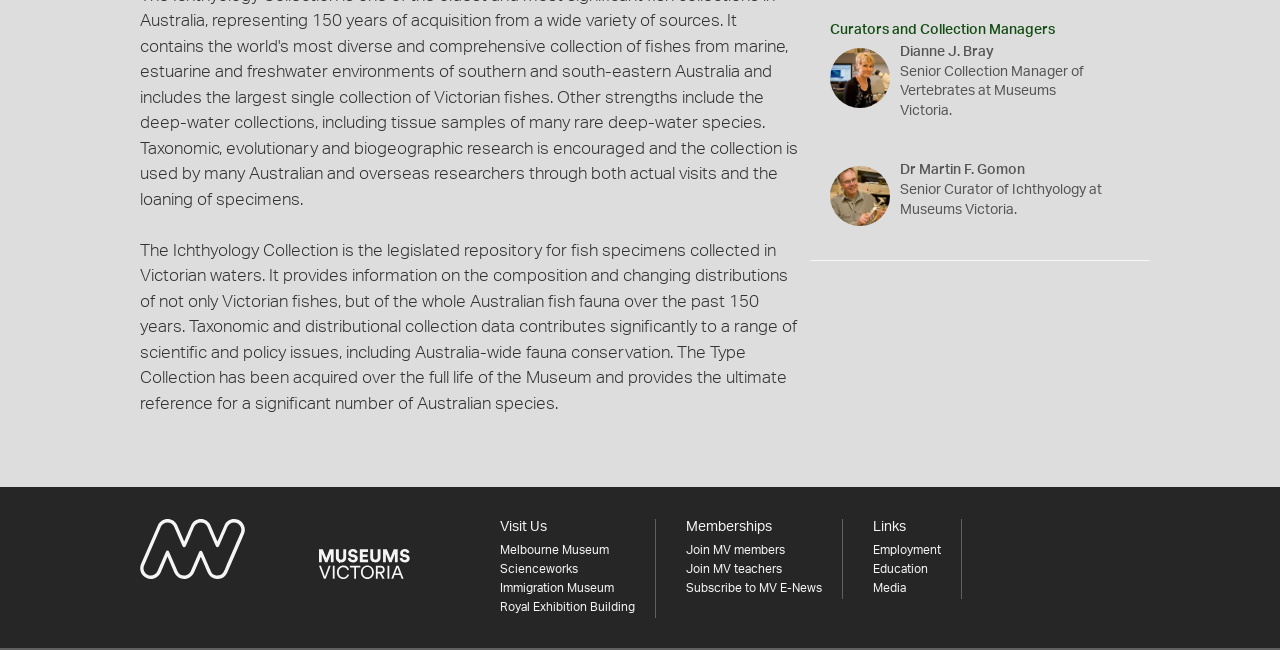Given the element description Education, identify the bounding box coordinates for the UI element on the webpage screenshot. The format should be (top-left x, top-left y, bottom-right x, bottom-right y), with values between 0 and 1.

[0.682, 0.866, 0.725, 0.885]